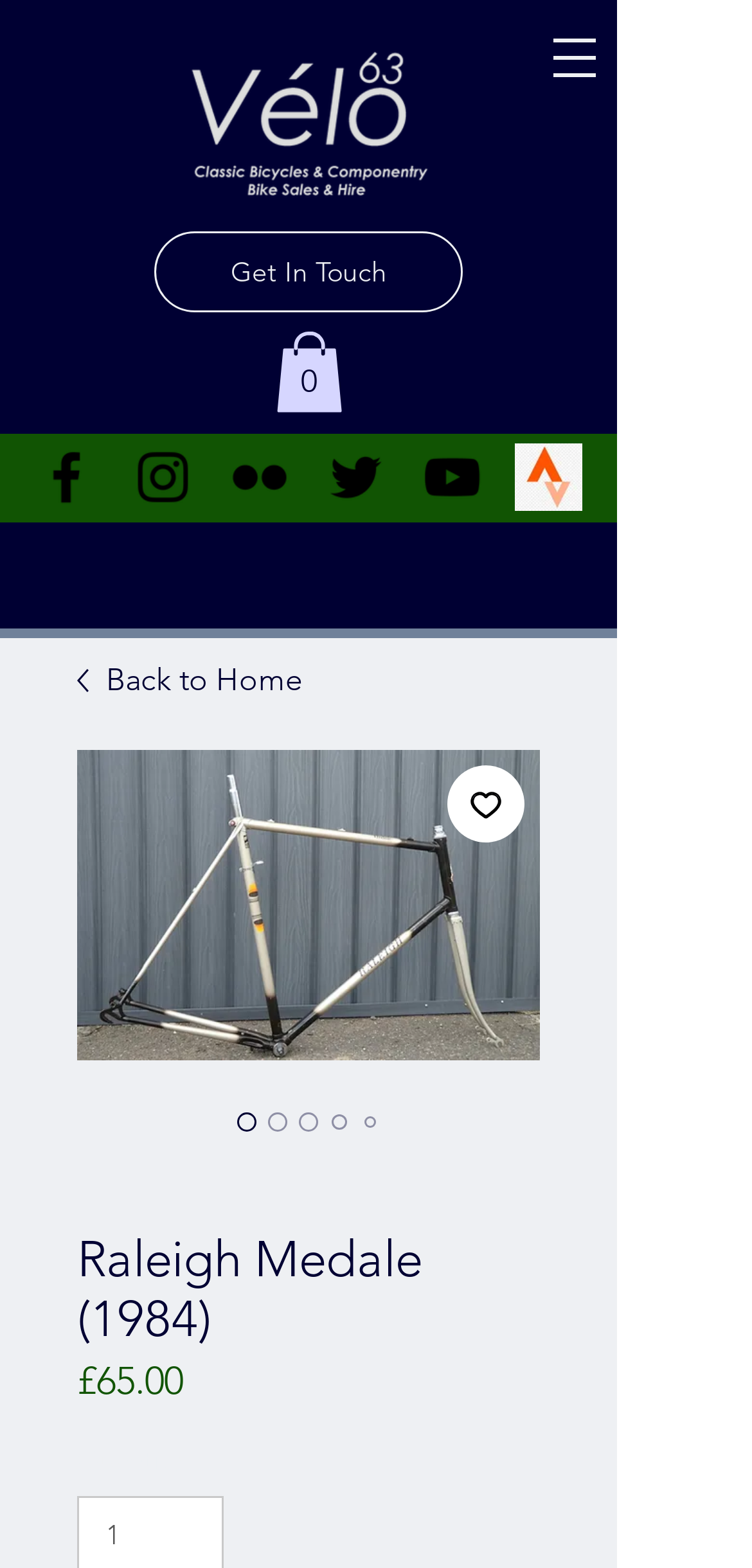Illustrate the webpage's structure and main components comprehensively.

This webpage is about a bike frame, specifically a Raleigh Medale from 1984. At the top left, there is a large image of the bike frame, taking up most of the width of the page. Below the image, there is a link to "Get In Touch" and a social bar with links to various social media platforms, including Facebook, Instagram, Flickr, Twitter, YouTube, and Strava Cycling App. These links are accompanied by their respective icons.

To the right of the social bar, there is a button to open the navigation menu. Below this, there is a link to the cart, which currently has 0 items. The cart link is accompanied by an icon.

The main content of the page is divided into two sections. On the left, there is a heading that reads "Raleigh Medale (1984)" and a large image of the bike frame. Below the image, there are several radio buttons, likely for selecting different options or sizes. There is also a button to add the item to a wishlist.

On the right, there is a section with pricing information. The price of the bike frame is £65.00, and there is a field to select the quantity.